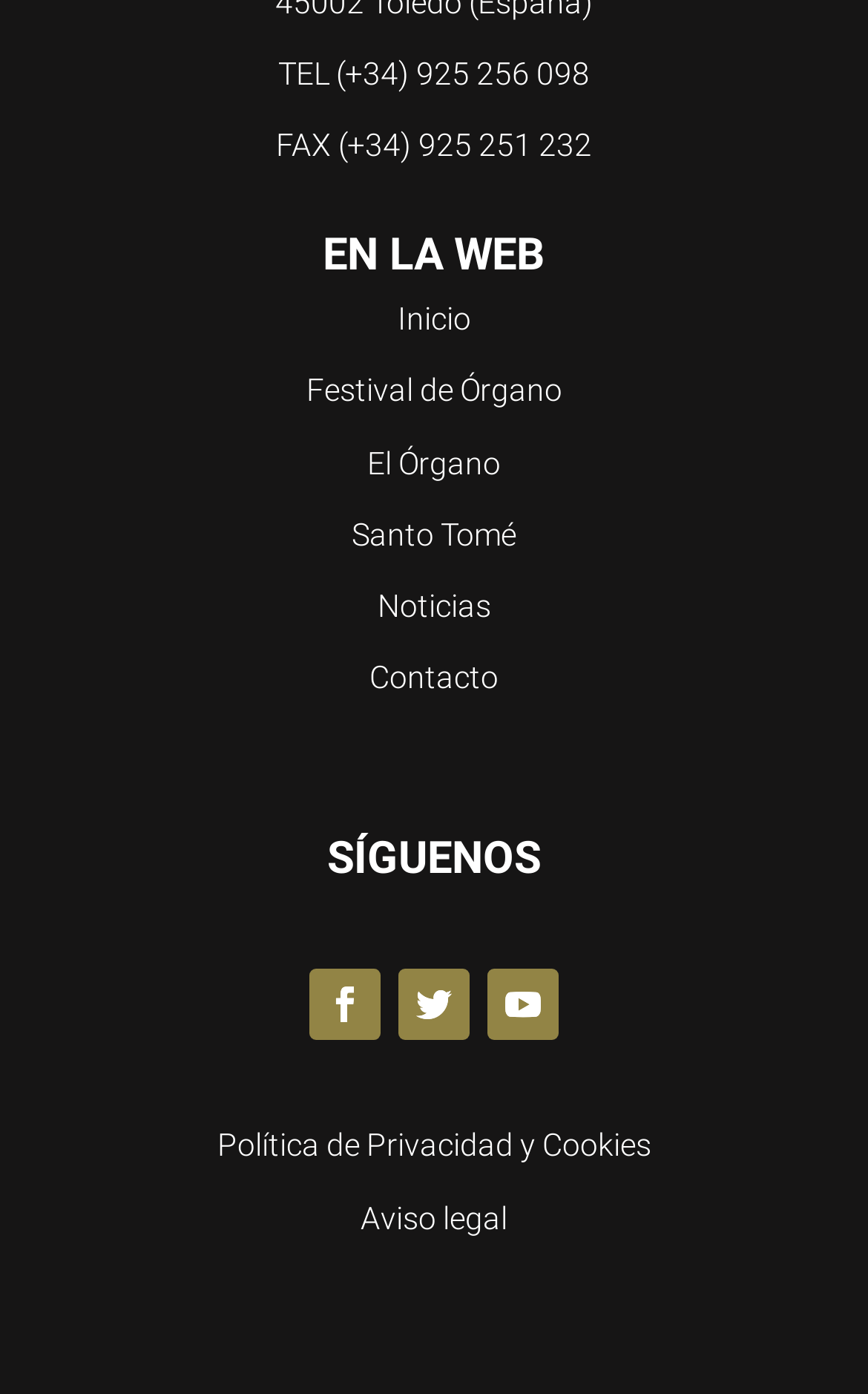Find and indicate the bounding box coordinates of the region you should select to follow the given instruction: "view noticias".

[0.435, 0.422, 0.565, 0.447]